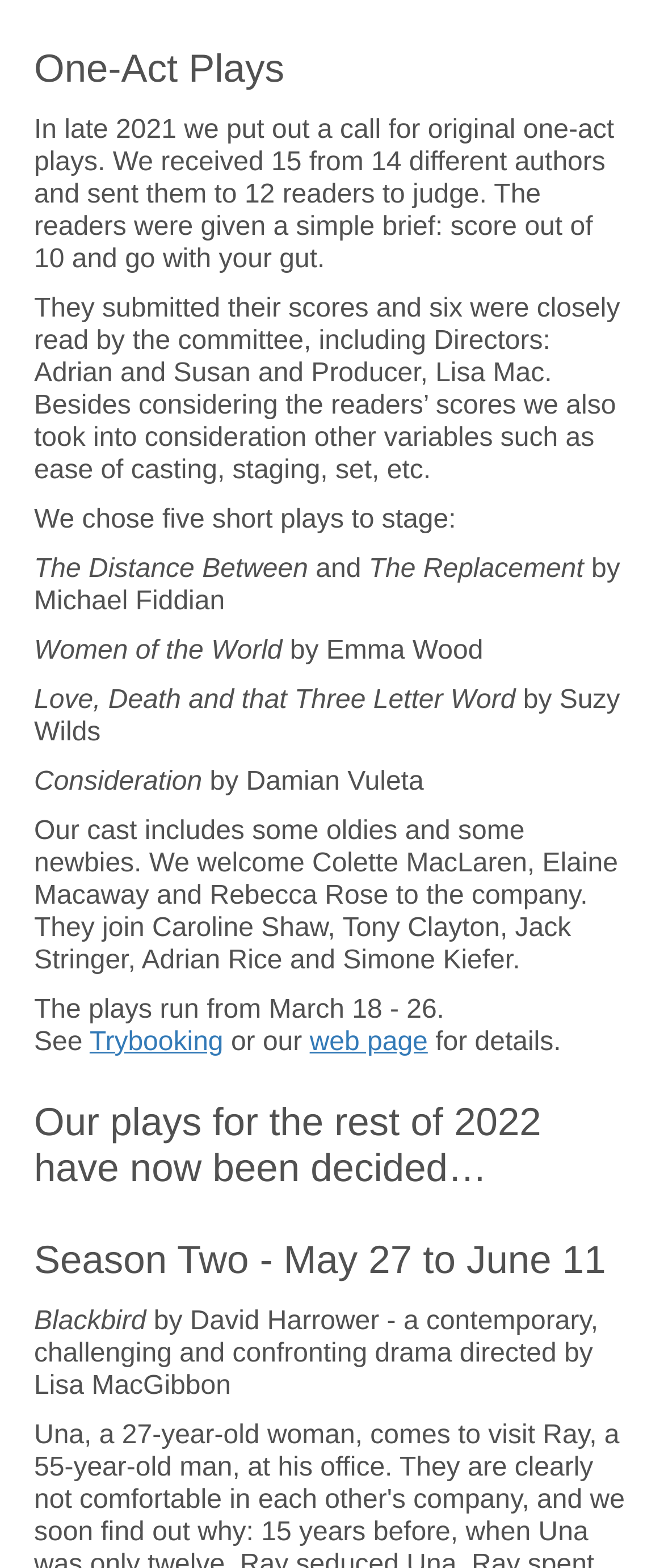Find the bounding box coordinates for the HTML element specified by: "Trybooking".

[0.135, 0.655, 0.336, 0.674]